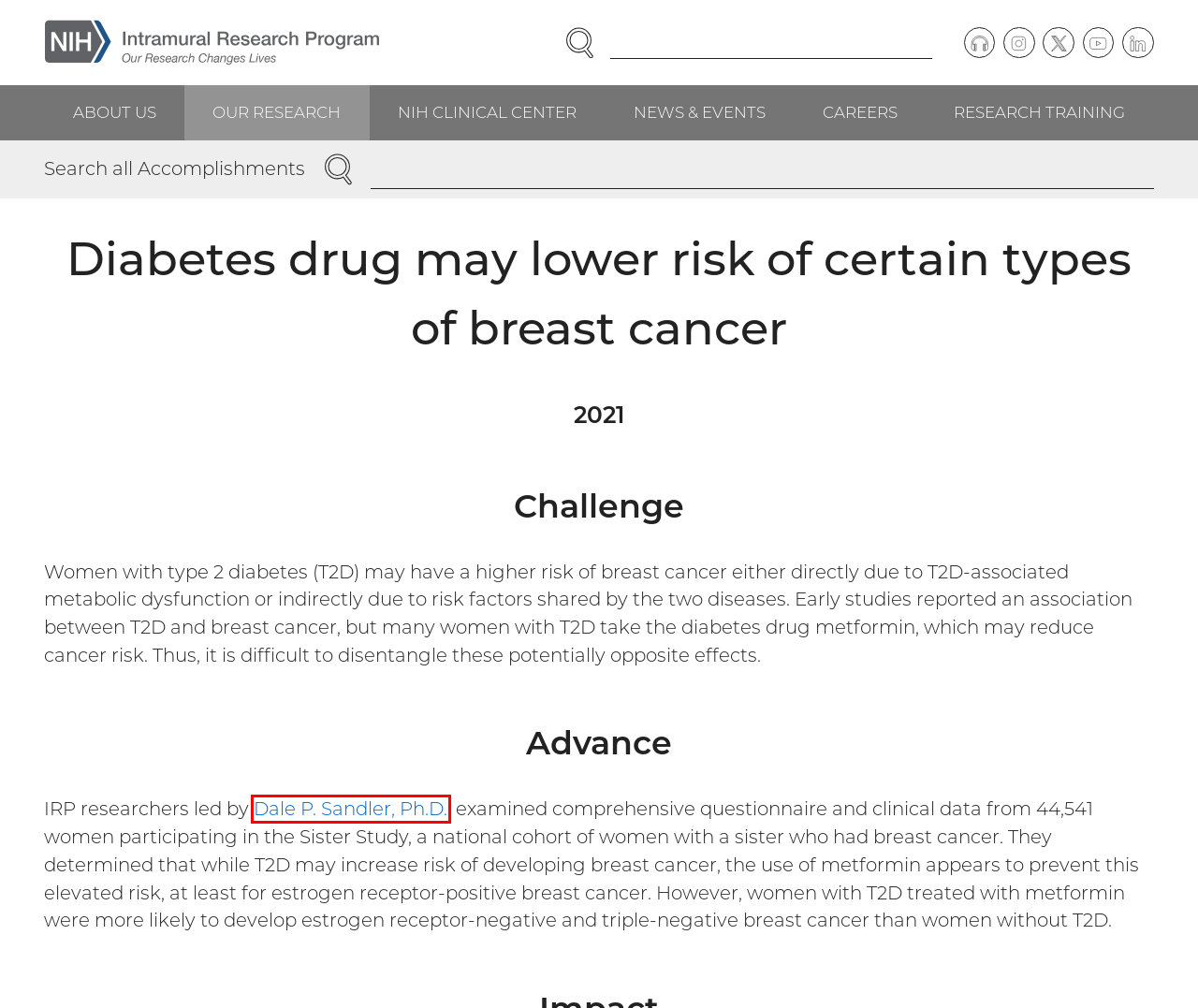You see a screenshot of a webpage with a red bounding box surrounding an element. Pick the webpage description that most accurately represents the new webpage after interacting with the element in the red bounding box. The options are:
A. Department of Health & Human Services | HHS.gov
B. Dale Sandler, Ph.D. | Principal Investigators | NIH Intramural Research Program
C. Making government services easier to find | USAGov
D. A prospective study of type 2 diabetes, metformin use, and risk of breast cancer - PubMed
E. National Institutes of Health (NIH) | Turning Discovery Into Health
F. View All Health Topics | NIH Intramural Research Program
G. LISTSERV 16.5 - Subscribe or Unsubscribe to the NIH_IRP_WEBINFO List
H. The Sister Study Cohort: Baseline Methods and Participant Characteristics - PubMed

B